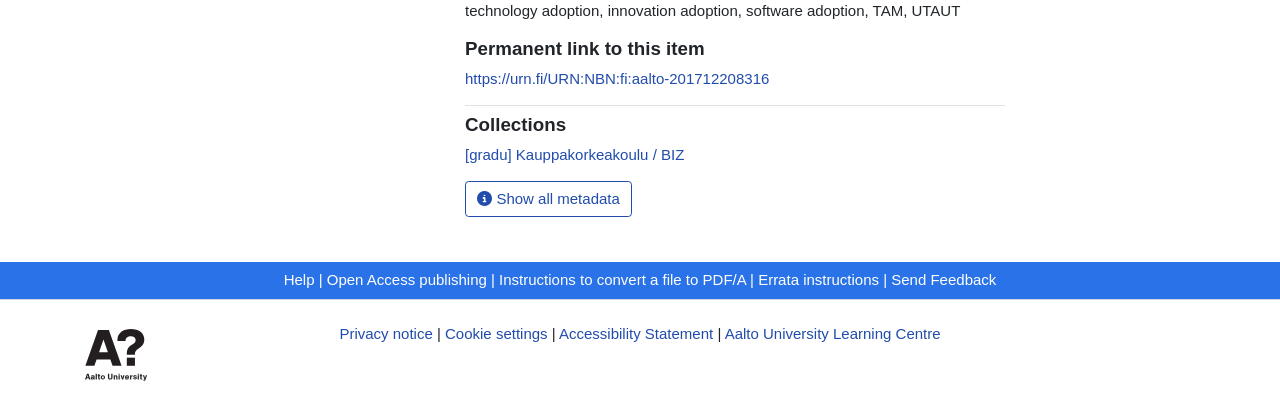Identify the bounding box coordinates of the clickable section necessary to follow the following instruction: "Search for a product". The coordinates should be presented as four float numbers from 0 to 1, i.e., [left, top, right, bottom].

None